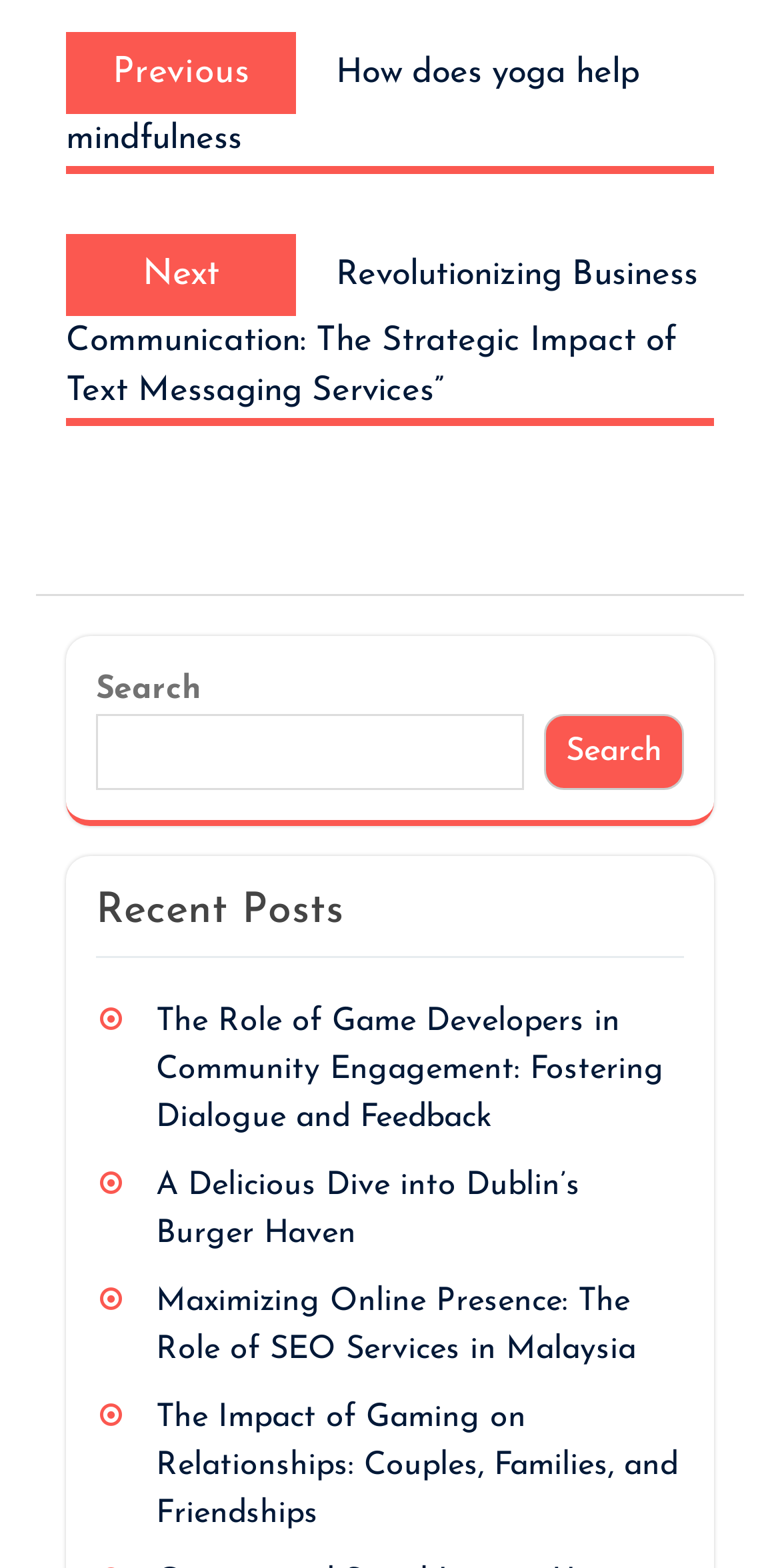Please specify the bounding box coordinates of the clickable region necessary for completing the following instruction: "Explore post about burgers in Dublin". The coordinates must consist of four float numbers between 0 and 1, i.e., [left, top, right, bottom].

[0.2, 0.746, 0.743, 0.797]